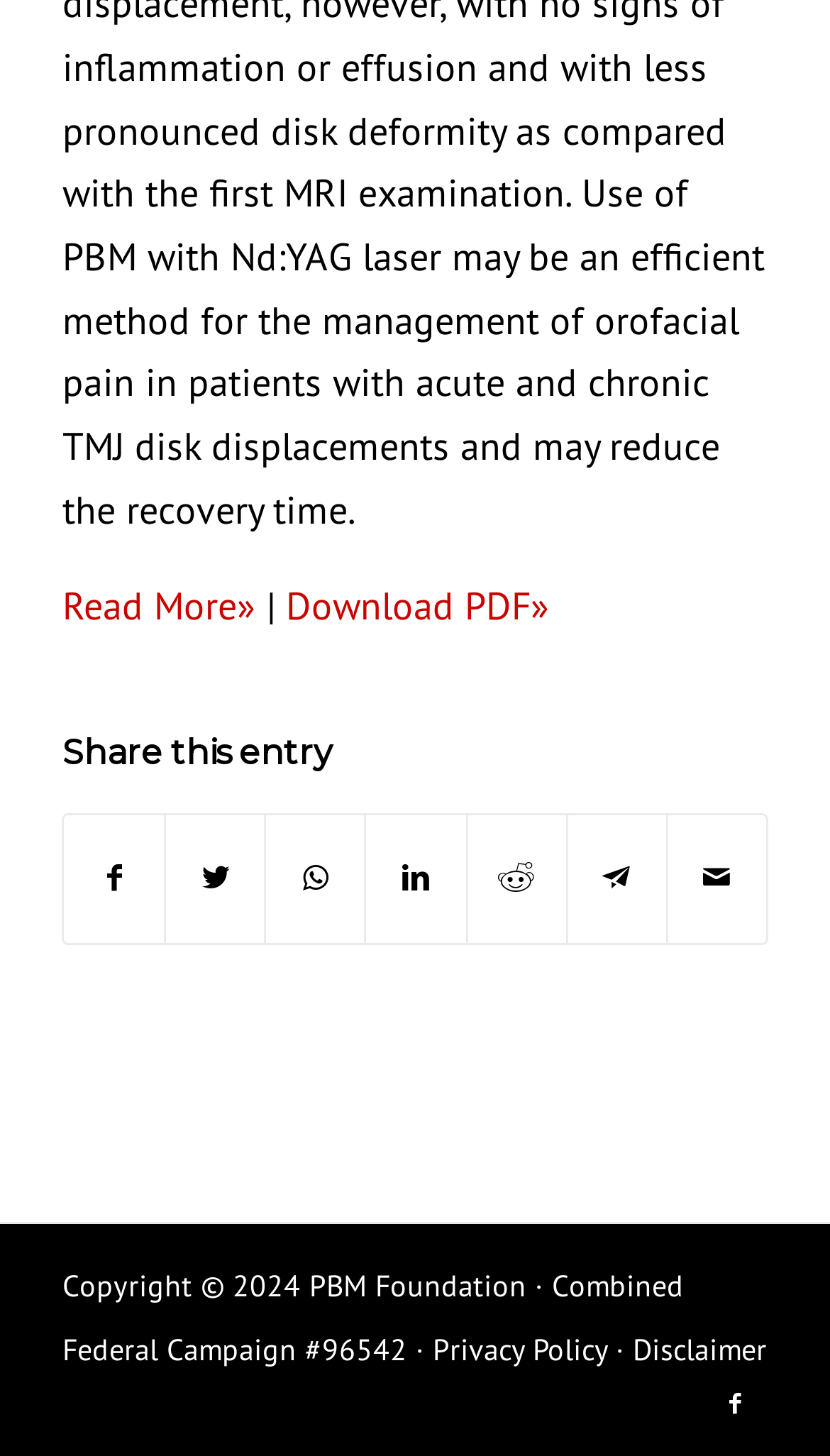Please specify the bounding box coordinates in the format (top-left x, top-left y, bottom-right x, bottom-right y), with all values as floating point numbers between 0 and 1. Identify the bounding box of the UI element described by: Combined Federal Campaign #96542

[0.075, 0.87, 0.824, 0.939]